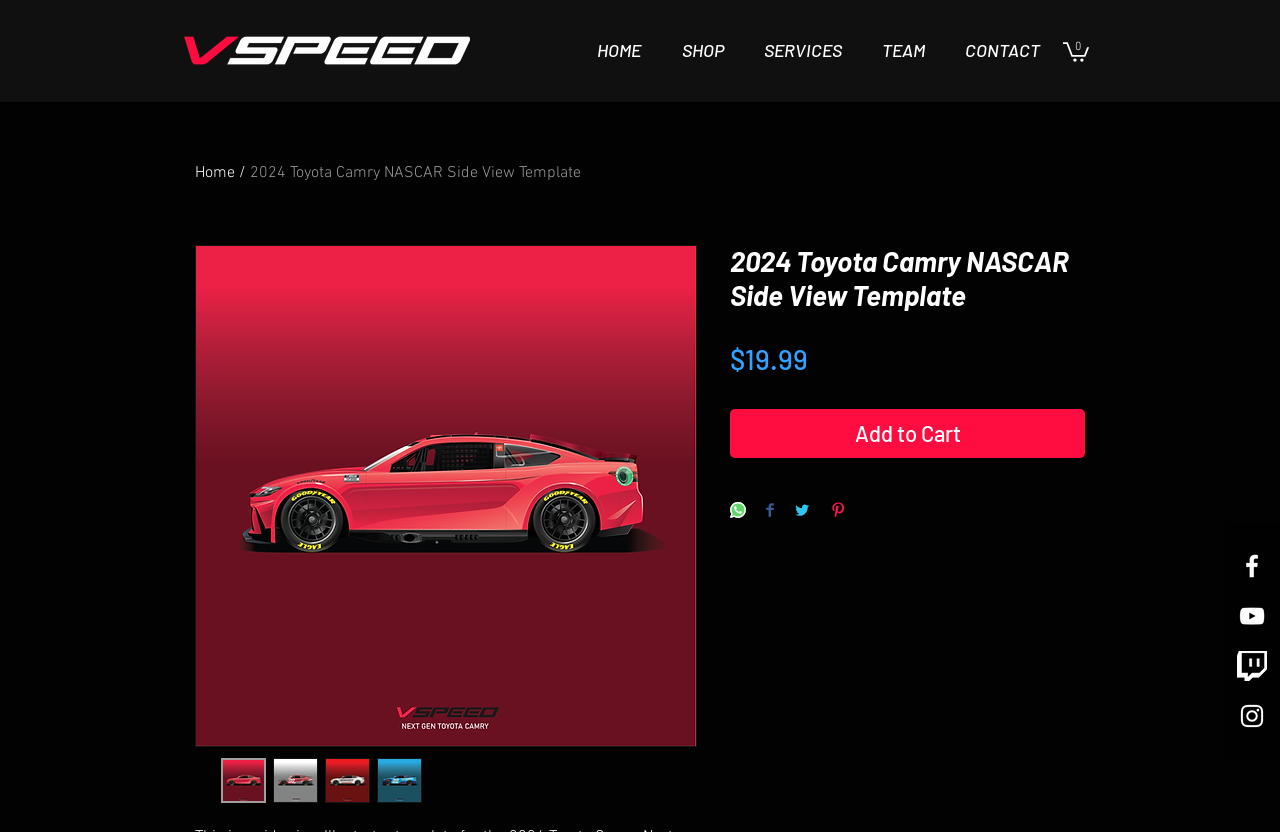What type of template is being sold?
Answer the question with a detailed and thorough explanation.

The webpage is selling an Illustrator template, specifically a side view template for the 2024 Toyota Camry Next Gen NASCAR Cup Car, which is a layered and easily editable file.